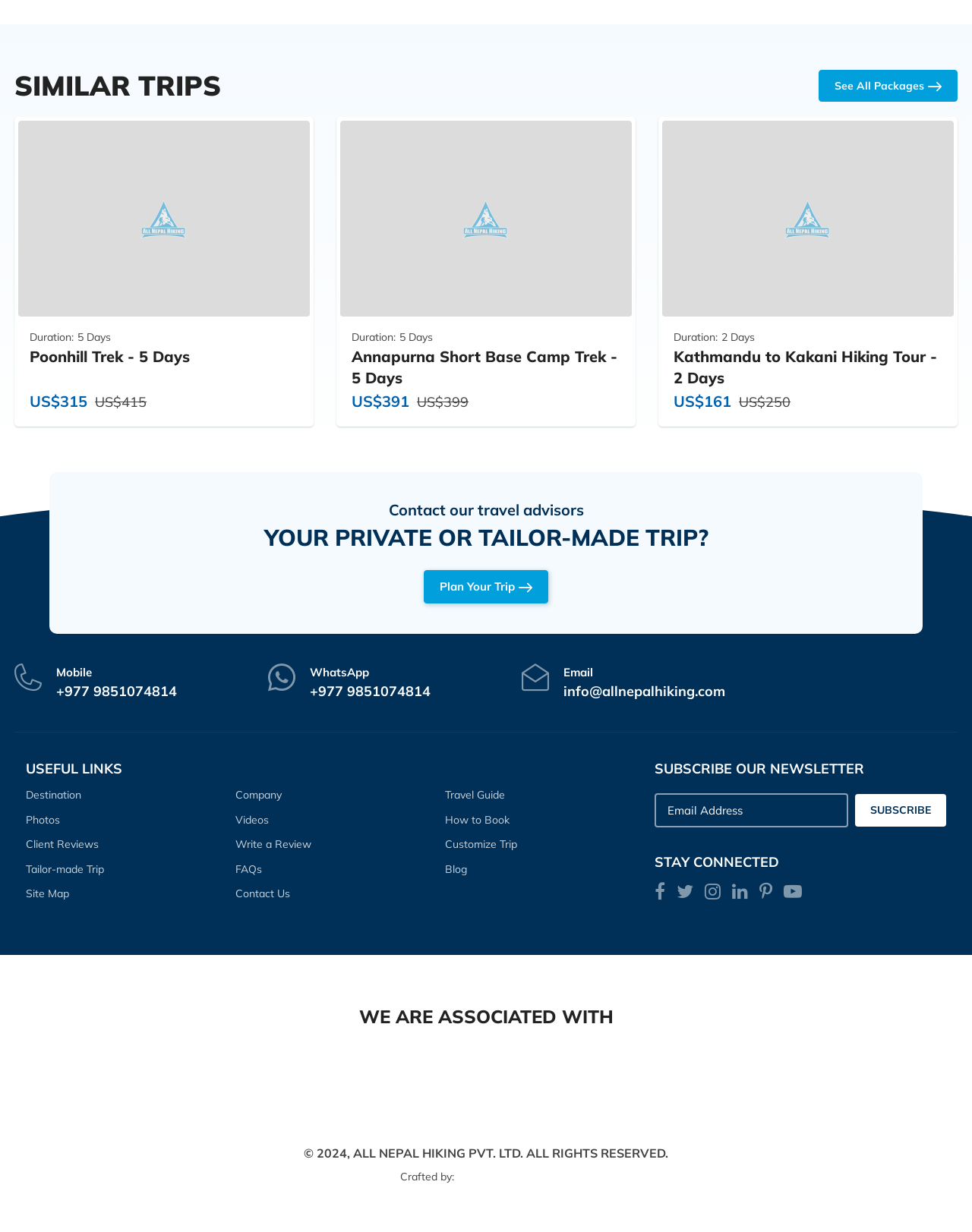What is the duration of Poonhill Trek?
Using the image as a reference, answer with just one word or a short phrase.

5 Days